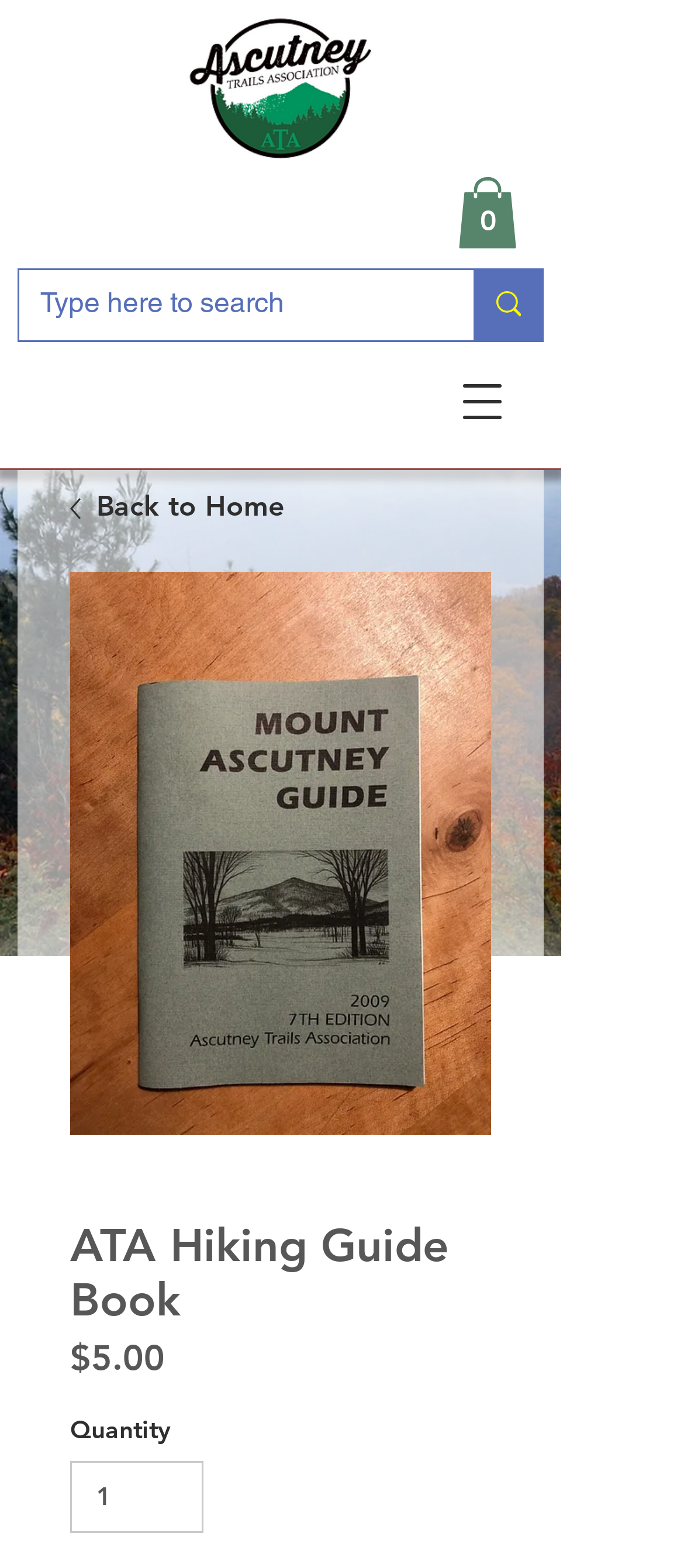What is the name of the guidebook being sold?
Examine the screenshot and reply with a single word or phrase.

ATA Hiking Guide Book